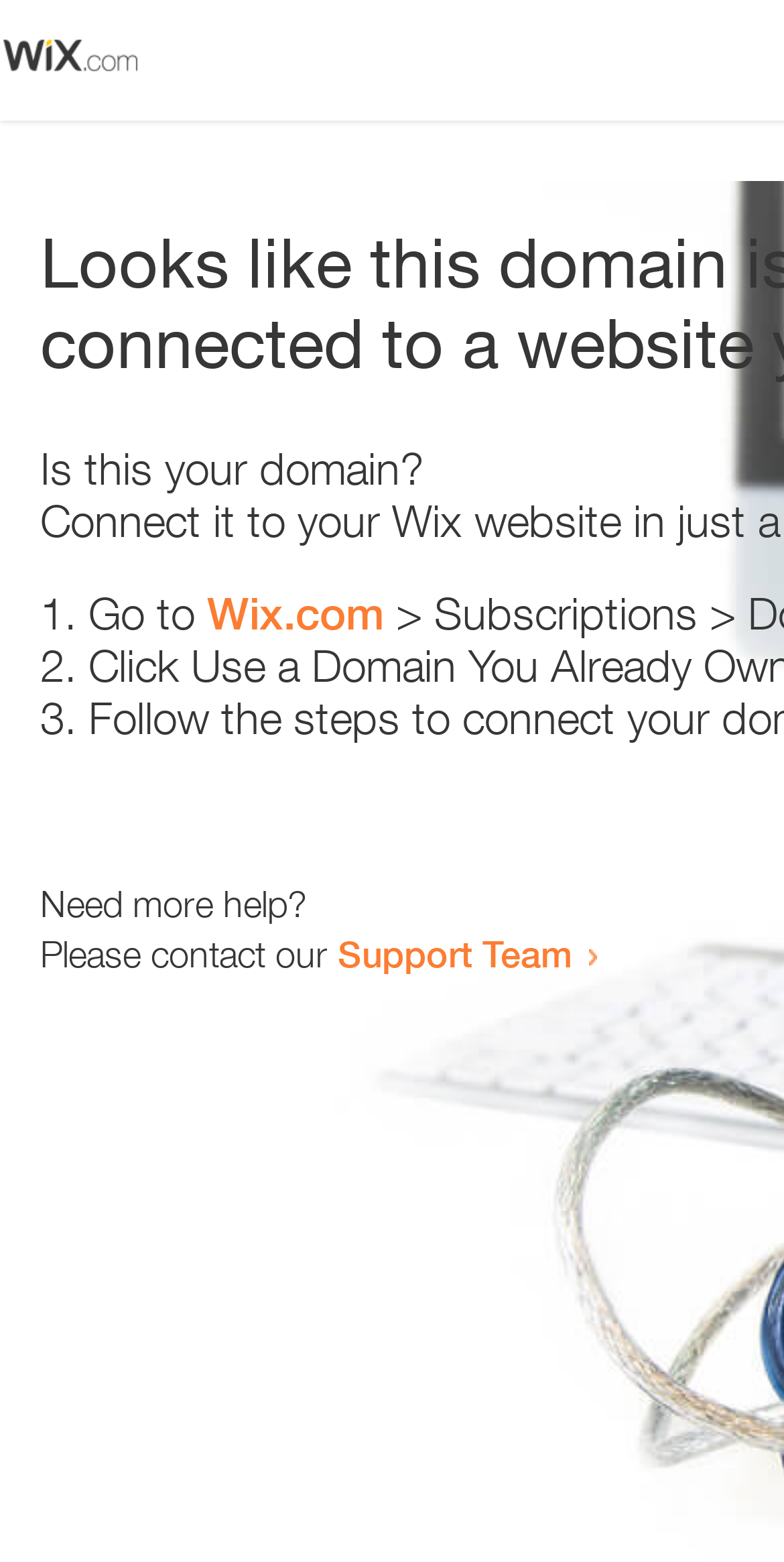How many list items are there?
Refer to the image and provide a one-word or short phrase answer.

3